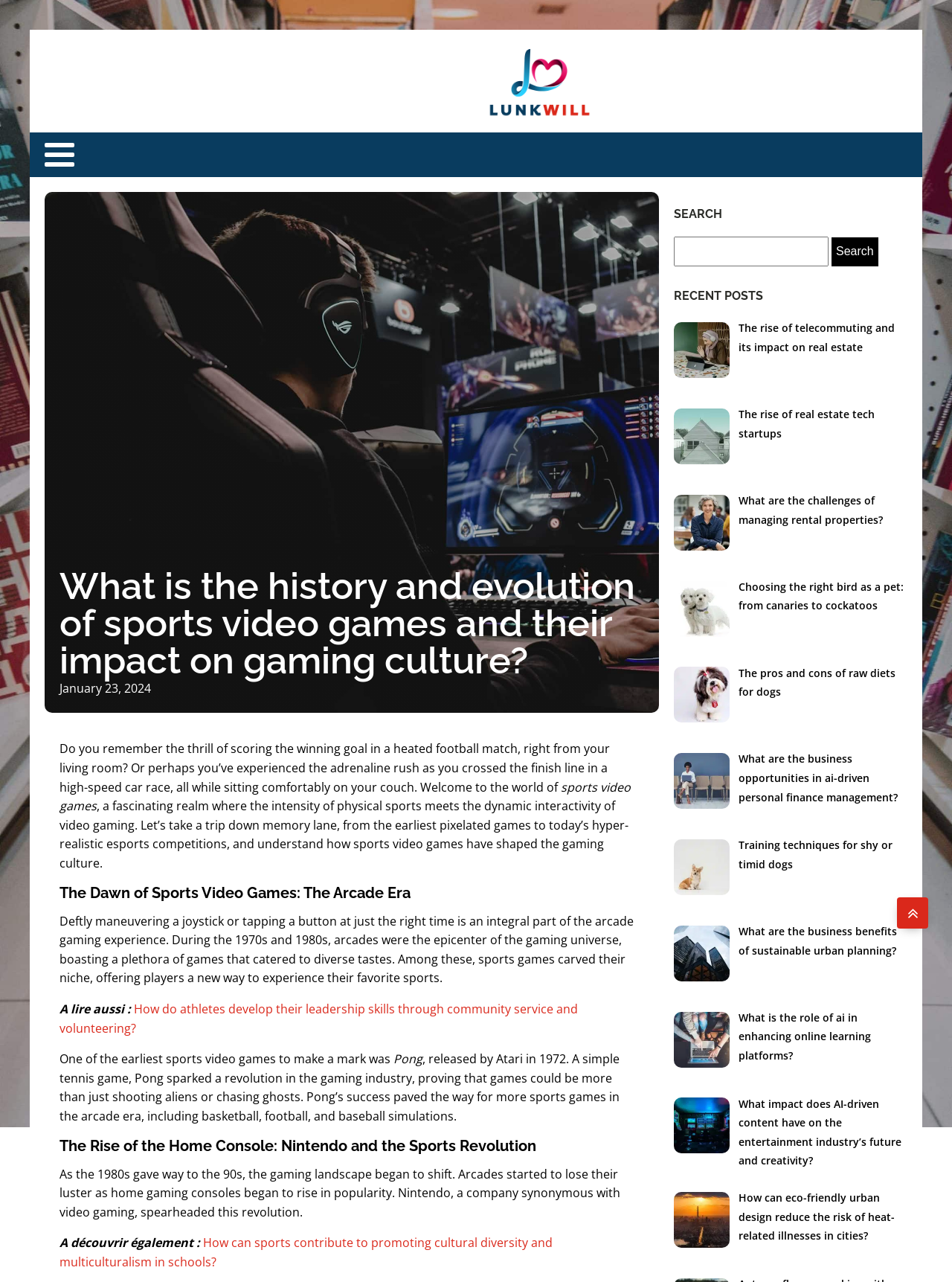What is the name of the section that discusses the early days of sports video games?
Please answer the question as detailed as possible.

The article has a heading 'The Dawn of Sports Video Games: The Arcade Era' which indicates that this section discusses the early days of sports video games. This information can be found by reading the headings and paragraphs of the article.